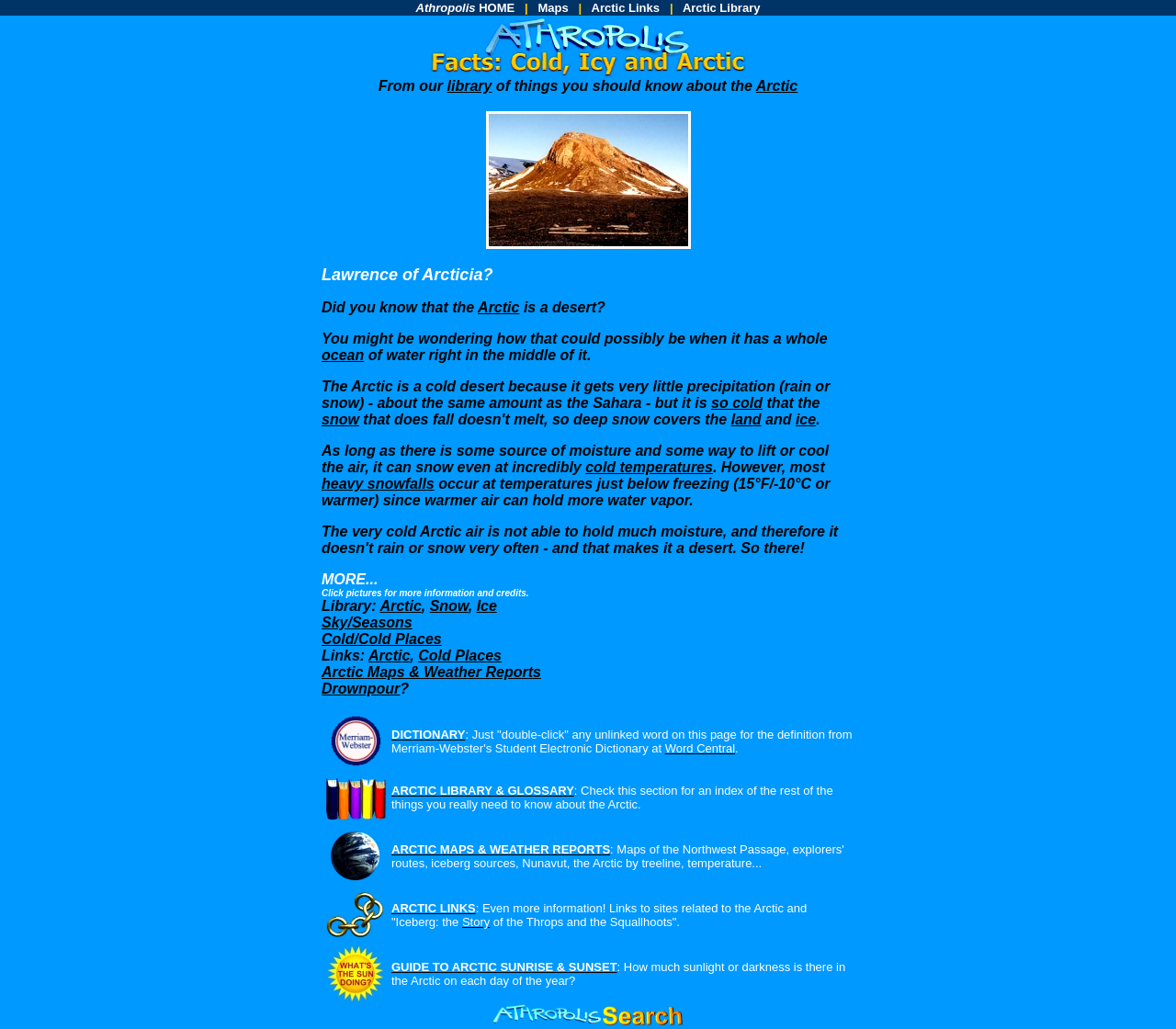Offer a comprehensive description of the webpage’s content and structure.

This webpage is about the Arctic, specifically discussing the fact that it is a desert despite having a large ocean in the middle. The page is divided into several sections, with a navigation menu at the top. The menu has links to "Athropolis HOME", "Maps", "Arctic Links", and "Arctic Library", separated by vertical lines.

Below the menu, there is a link "Click to go HOME" with an accompanying image. Next to it, there is a brief introduction to the topic, stating that the Arctic is a desert due to low precipitation, despite its cold temperatures.

The main content of the page is a long paragraph that explains why the Arctic is considered a desert. It discusses the low precipitation, the cold temperatures, and how the snow that falls doesn't melt, resulting in deep snow cover and ice. The text is interspersed with links to related topics, such as "ocean", "Sahara", "cold temperatures", and "heavy snowfalls".

On the right side of the page, there is a section with links to more information and credits, as well as a call to action to "Click pictures for more information and credits". Below this section, there are links to various topics, including "Library", "Arctic", "Snow", "Ice", "Sky/Seasons", "Cold/Cold Places", and "Arctic Maps & Weather Reports".

At the bottom of the page, there are three sections with links to "DICTIONARY", "Arctic Library", and "All sorts of Arctic Maps", each with an accompanying image. These sections appear to provide additional resources and information related to the Arctic.